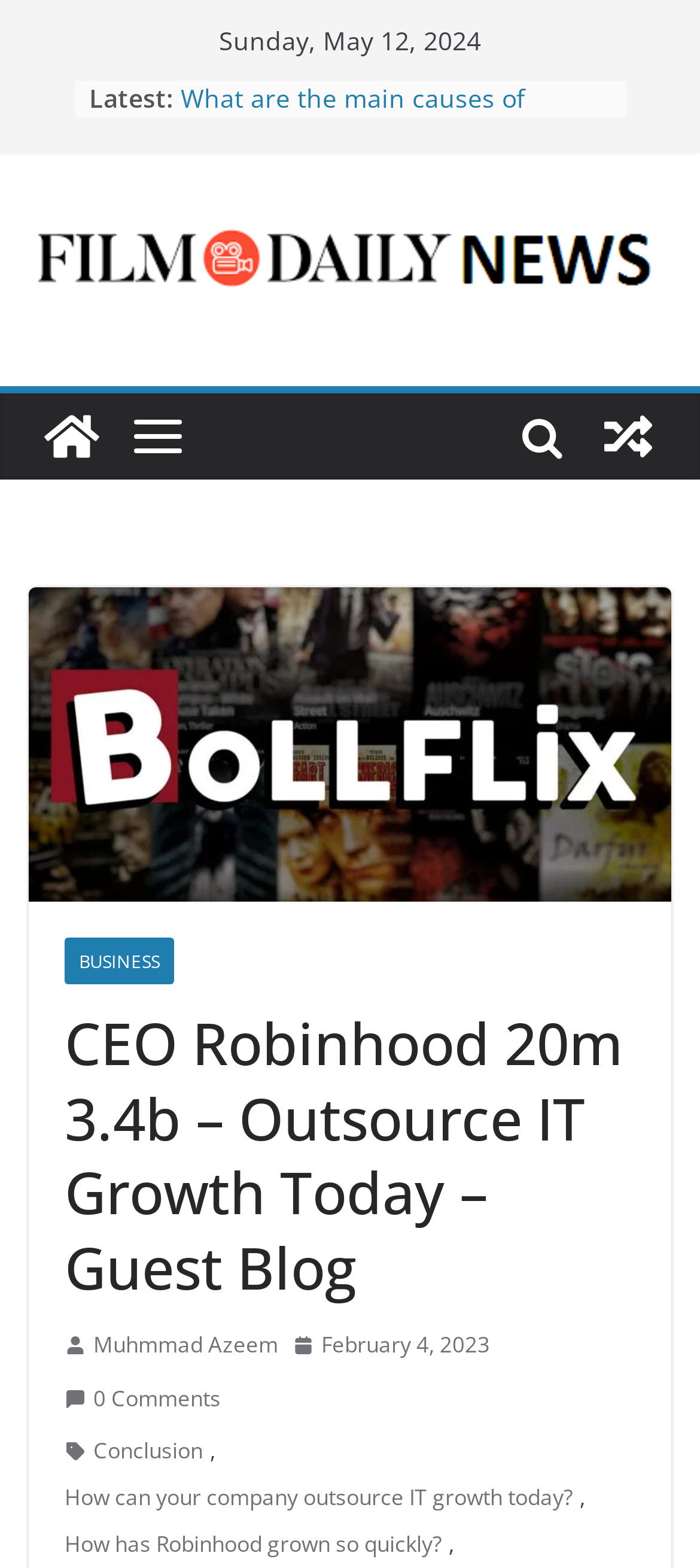Please provide a detailed answer to the question below by examining the image:
What is the category of the article?

I found the category of the article by looking at the section above the main heading, where it says 'BUSINESS' in a link element.